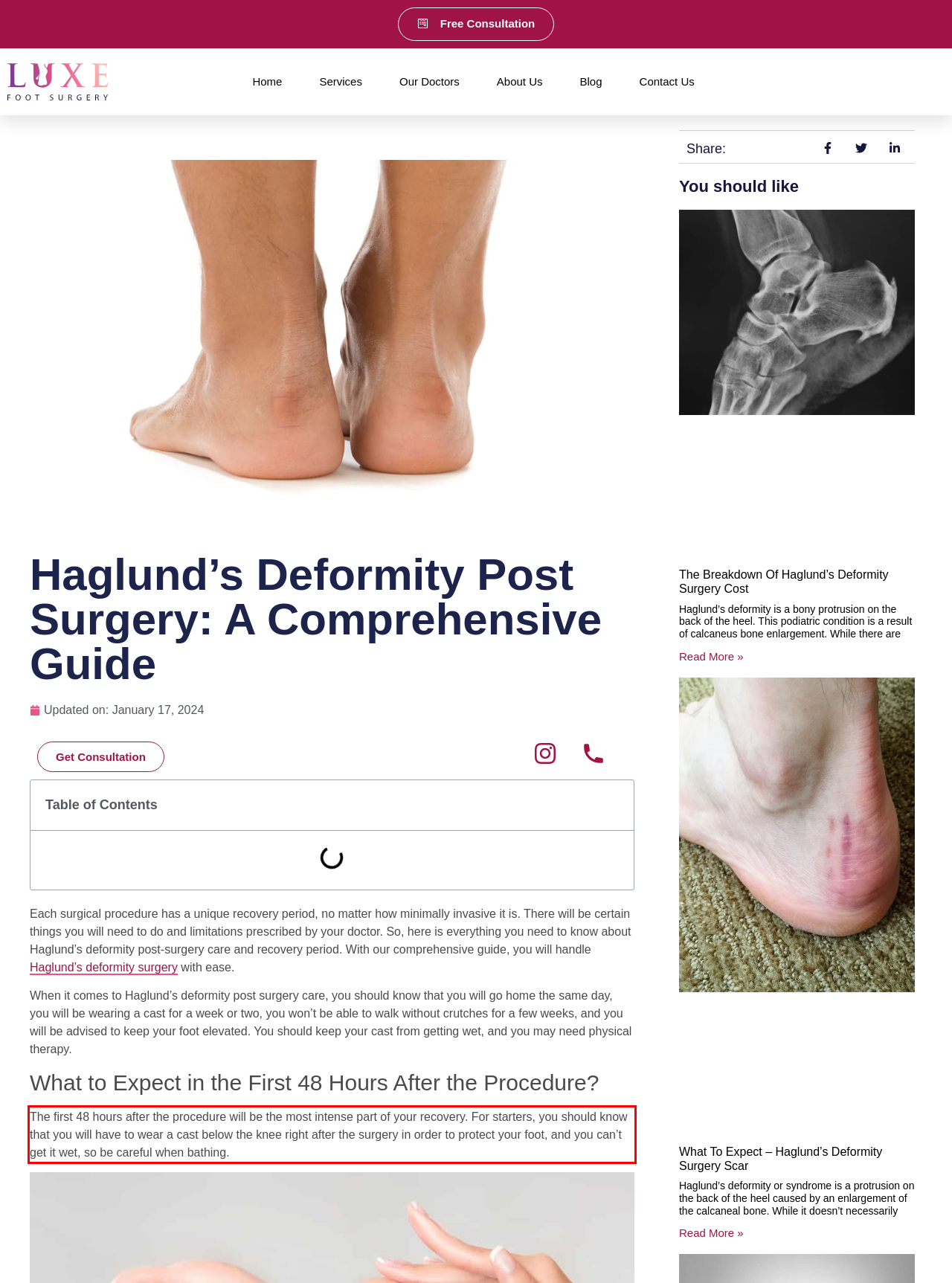Inspect the webpage screenshot that has a red bounding box and use OCR technology to read and display the text inside the red bounding box.

The first 48 hours after the procedure will be the most intense part of your recovery. For starters, you should know that you will have to wear a cast below the knee right after the surgery in order to protect your foot, and you can’t get it wet, so be careful when bathing.